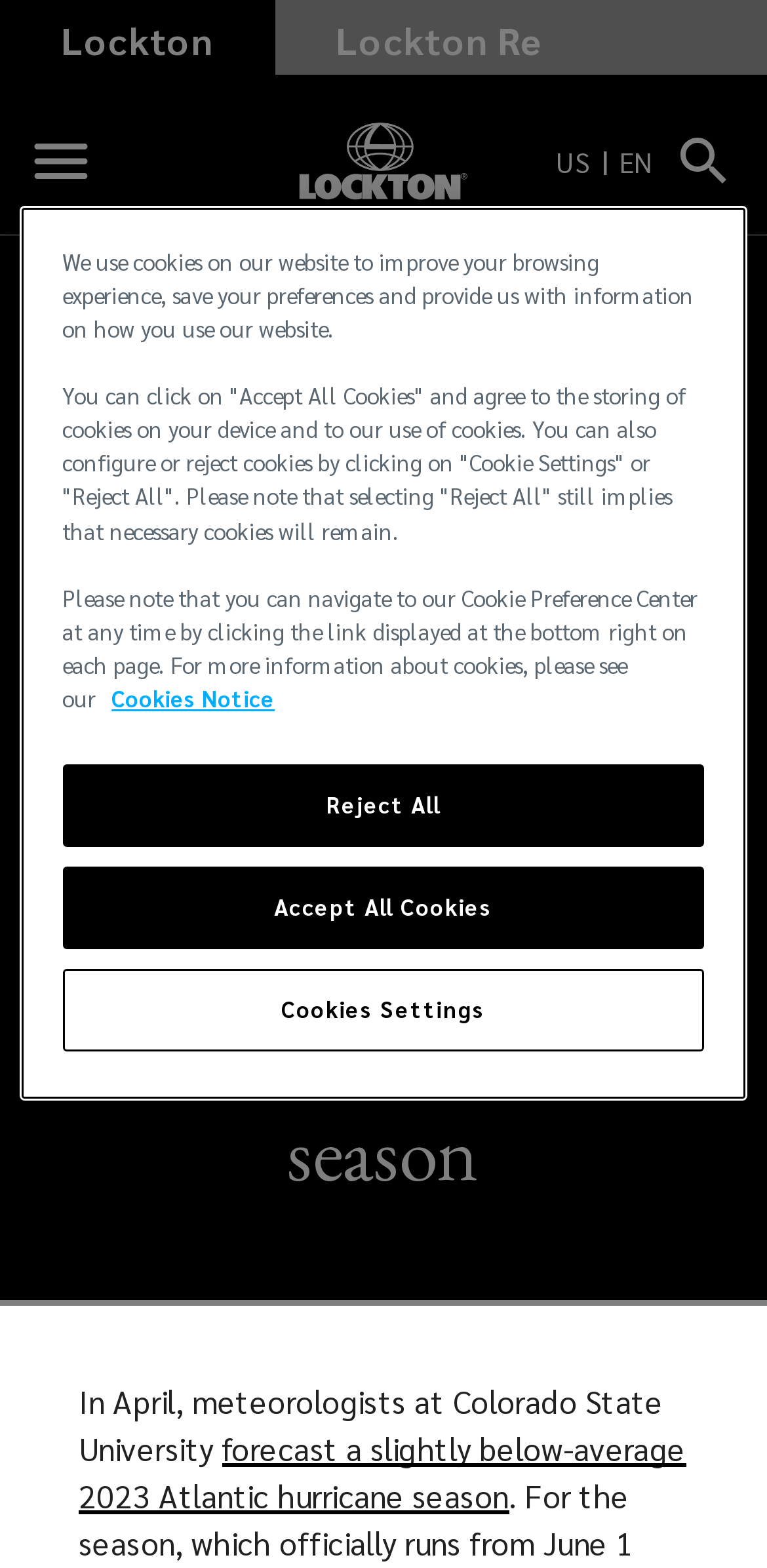Return the bounding box coordinates of the UI element that corresponds to this description: "parent_node: USEN aria-label="Open search bar"". The coordinates must be given as four float numbers in the range of 0 and 1, [left, top, right, bottom].

[0.851, 0.07, 0.985, 0.135]